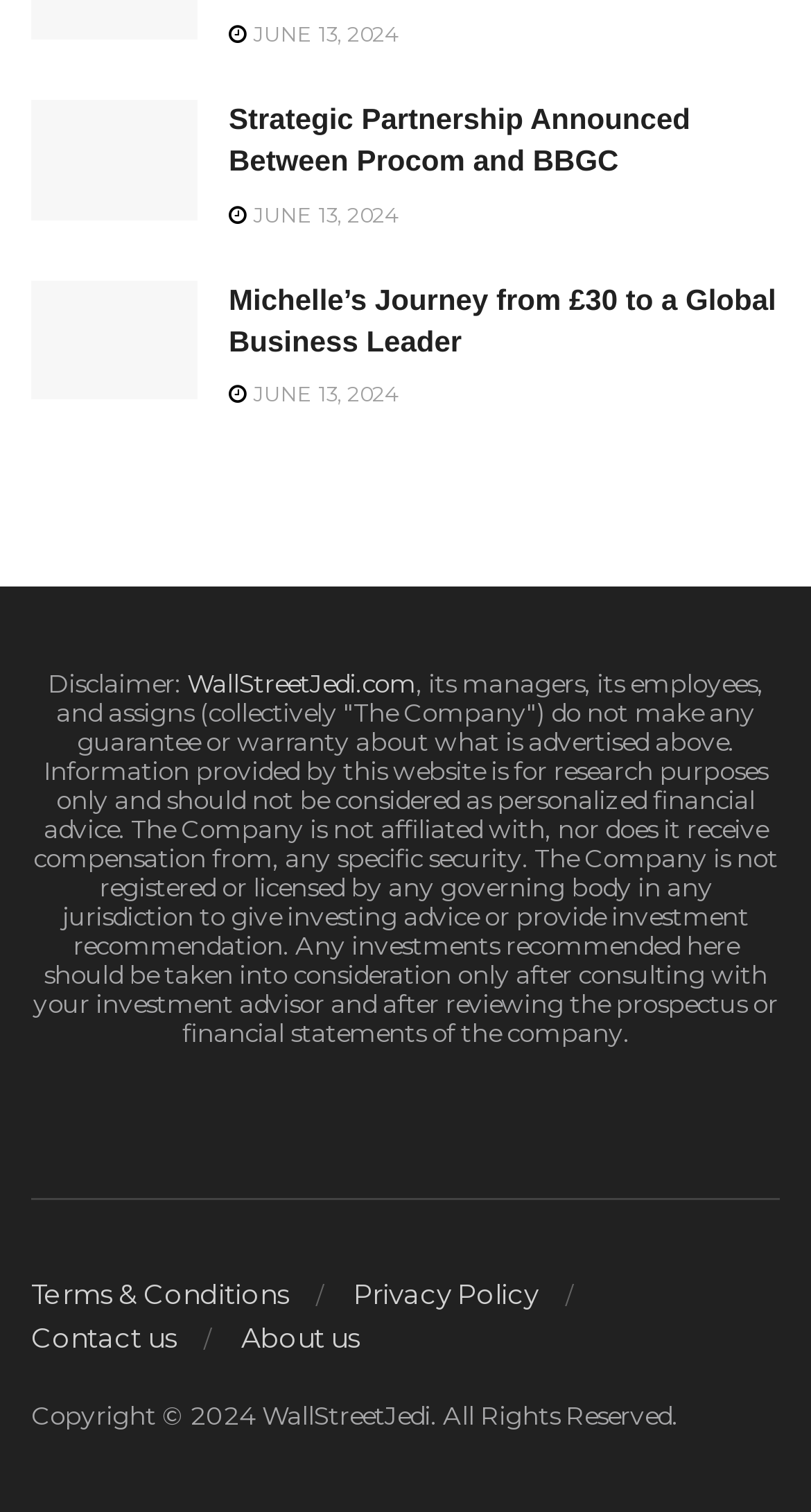Determine the bounding box coordinates of the clickable element to achieve the following action: 'View the terms and conditions'. Provide the coordinates as four float values between 0 and 1, formatted as [left, top, right, bottom].

[0.038, 0.845, 0.356, 0.867]